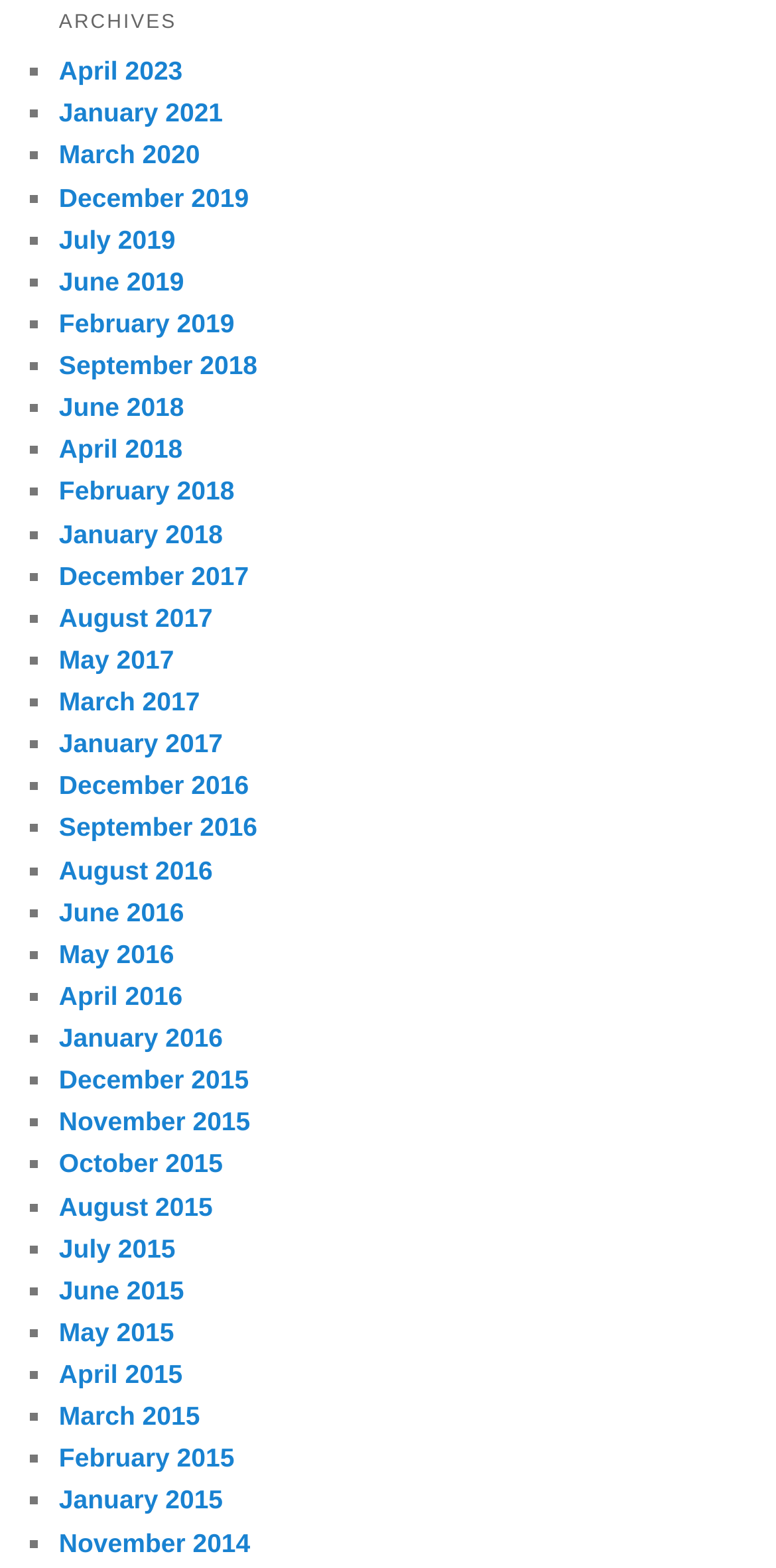Locate the coordinates of the bounding box for the clickable region that fulfills this instruction: "Open March 2017".

[0.076, 0.438, 0.258, 0.457]